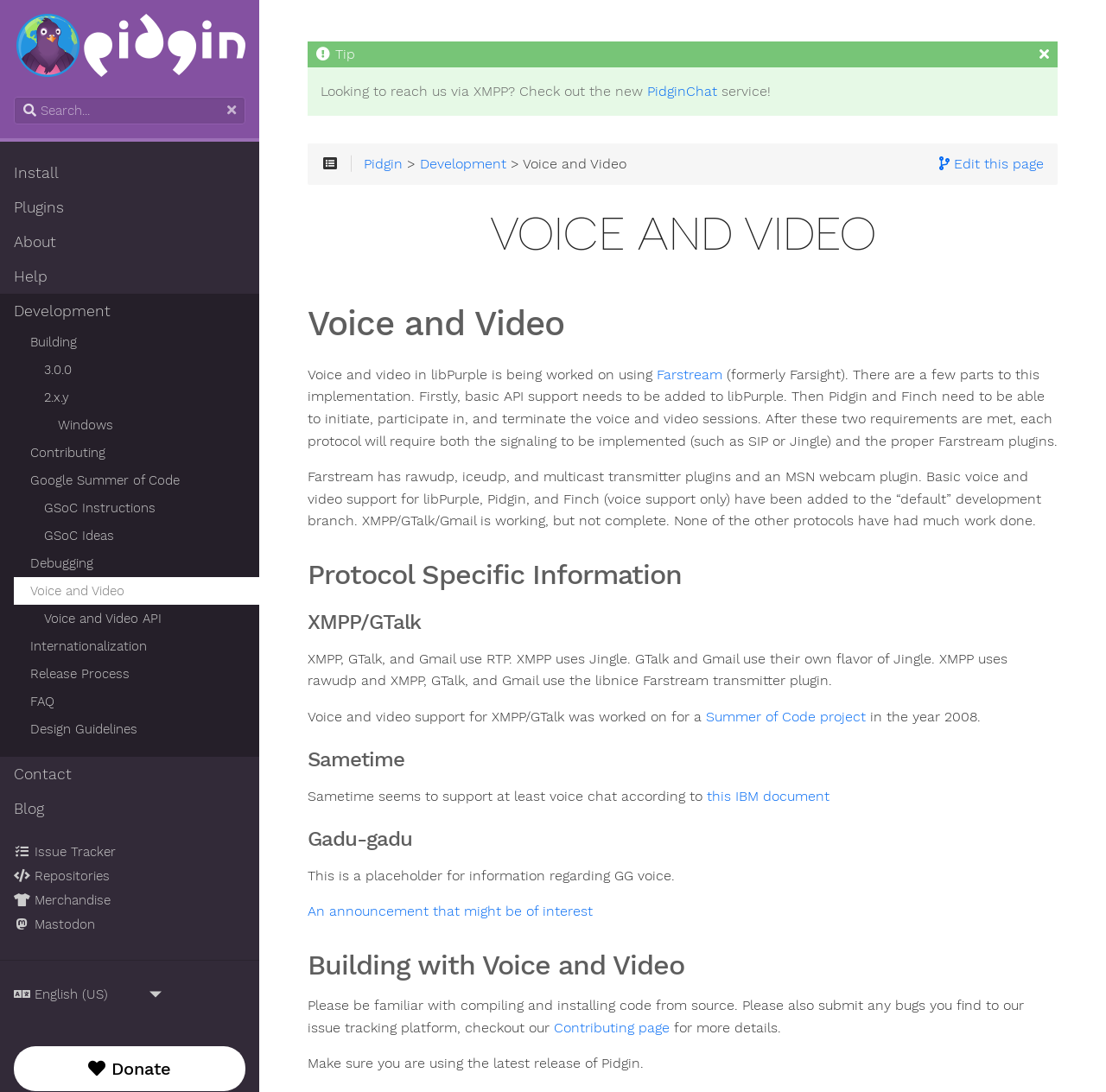Use a single word or phrase to answer the question: 
What is the plugin mentioned in the webpage for MSN webcam?

MSN webcam plugin